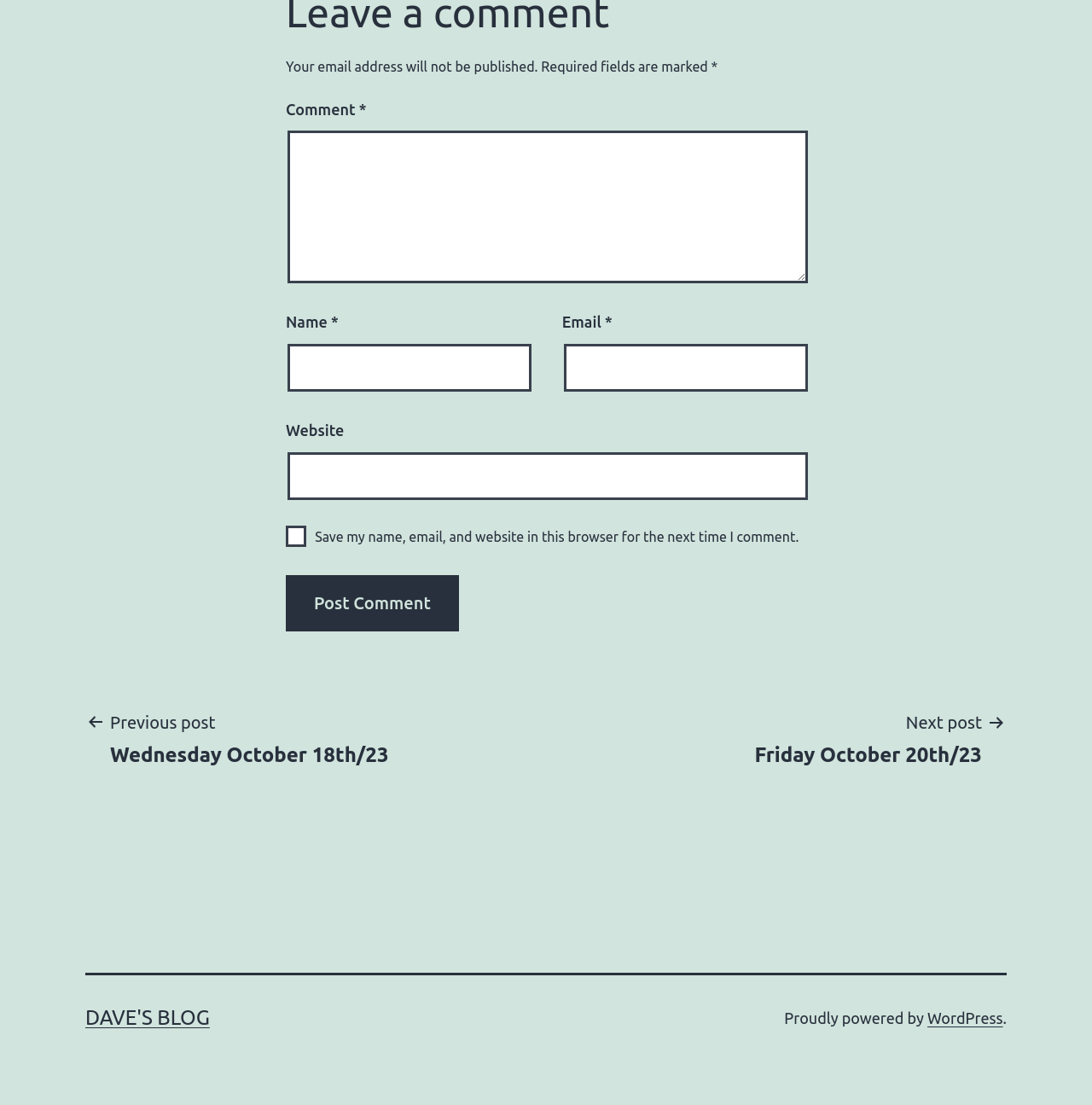How many required fields are there in the comment form?
Provide a comprehensive and detailed answer to the question.

The required fields are marked with an asterisk (*) and are 'Comment', 'Name', and 'Email'. These fields are all required to be filled in before submitting the comment.